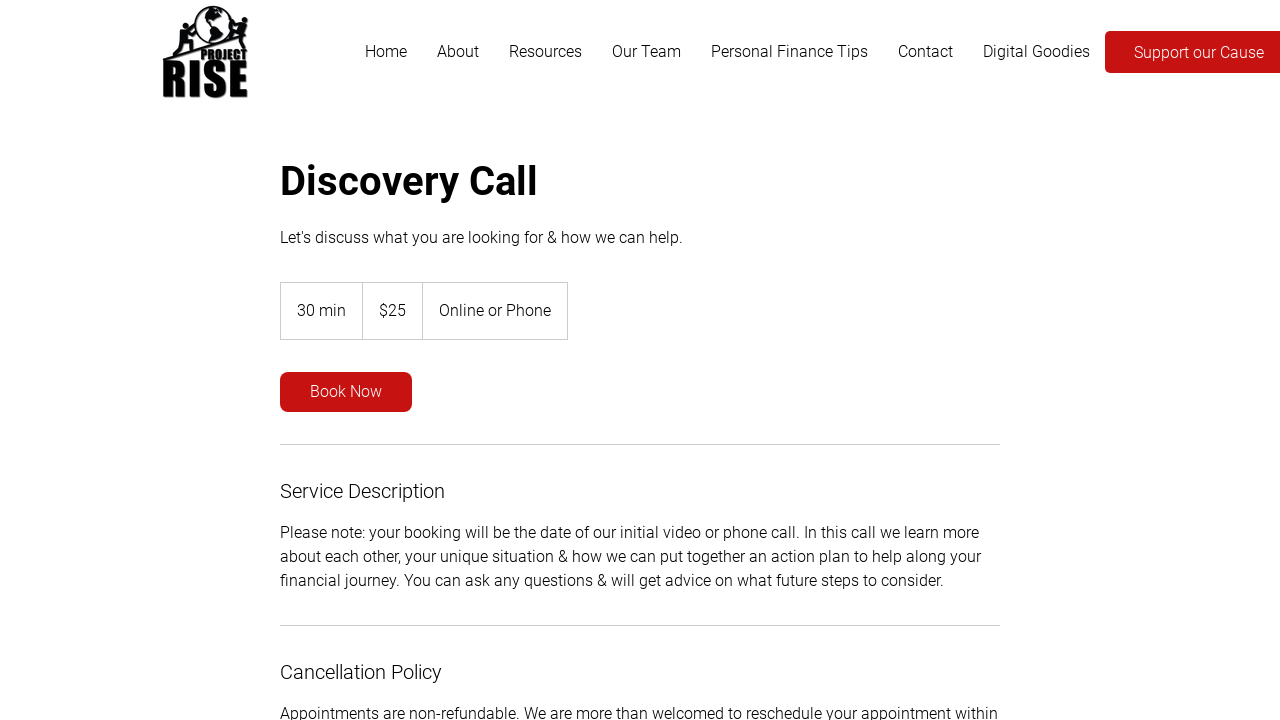Please provide a brief answer to the following inquiry using a single word or phrase:
What is the cost of the discovery call?

25 US dollars